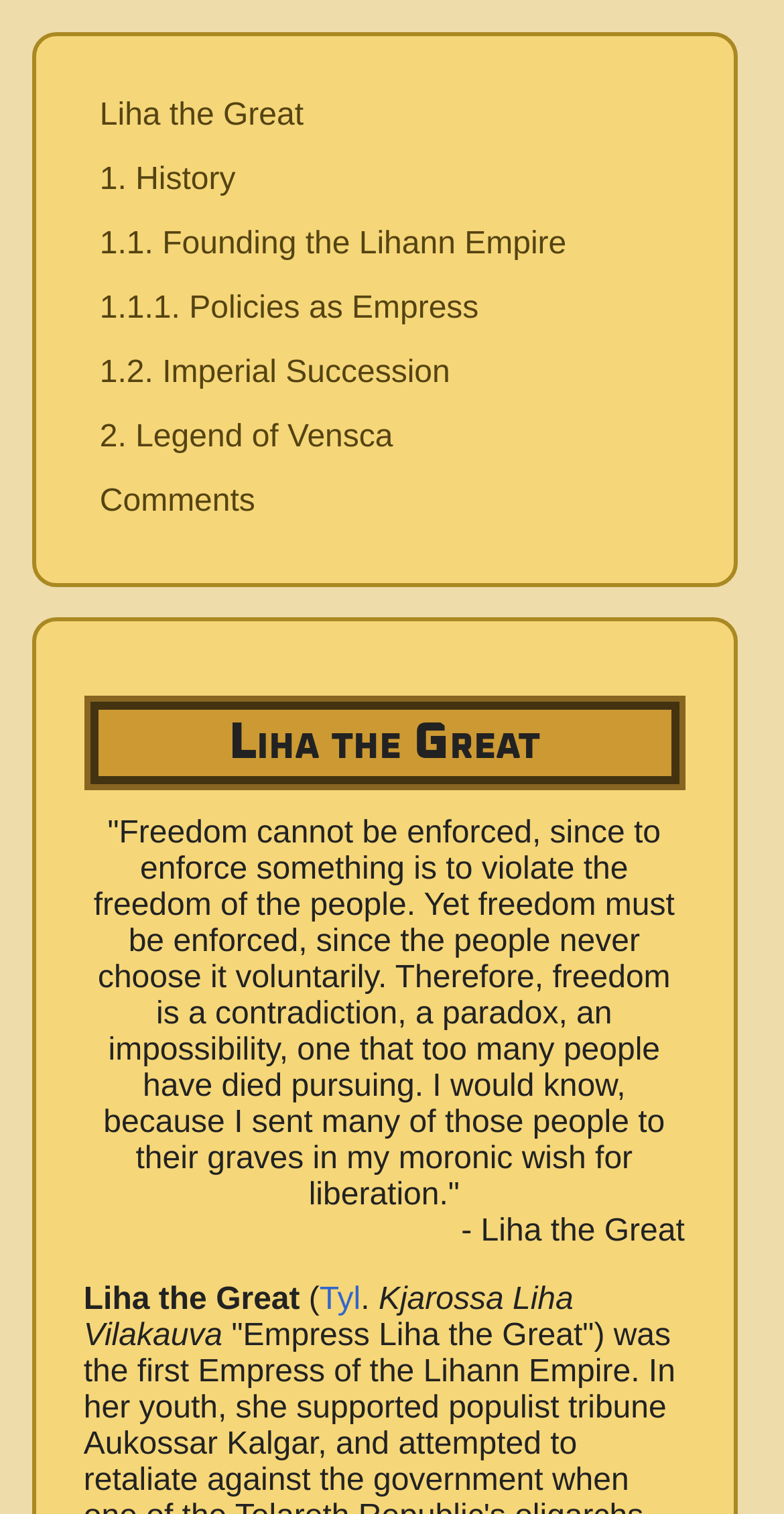Kindly provide the bounding box coordinates of the section you need to click on to fulfill the given instruction: "view post from Jim Senka".

None